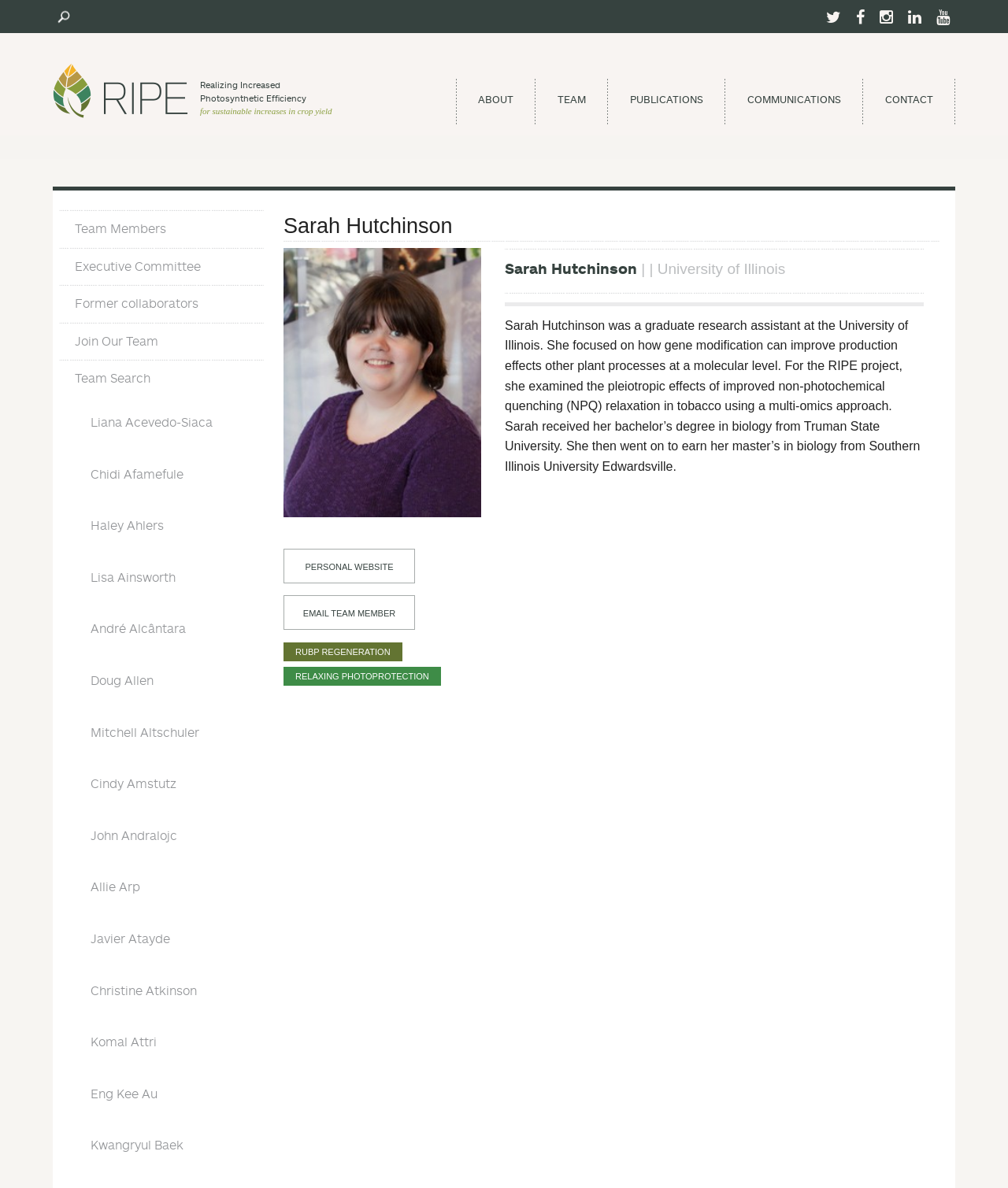Review the image closely and give a comprehensive answer to the question: What is the name of the person on this webpage?

The webpage has a heading 'Sarah Hutchinson' and a subheading 'Realizing Increased Photosynthetic Efficiency' which suggests that the webpage is about Sarah Hutchinson. Additionally, there is a headshot of Sarah Hutchinson and links to her personal website and email.